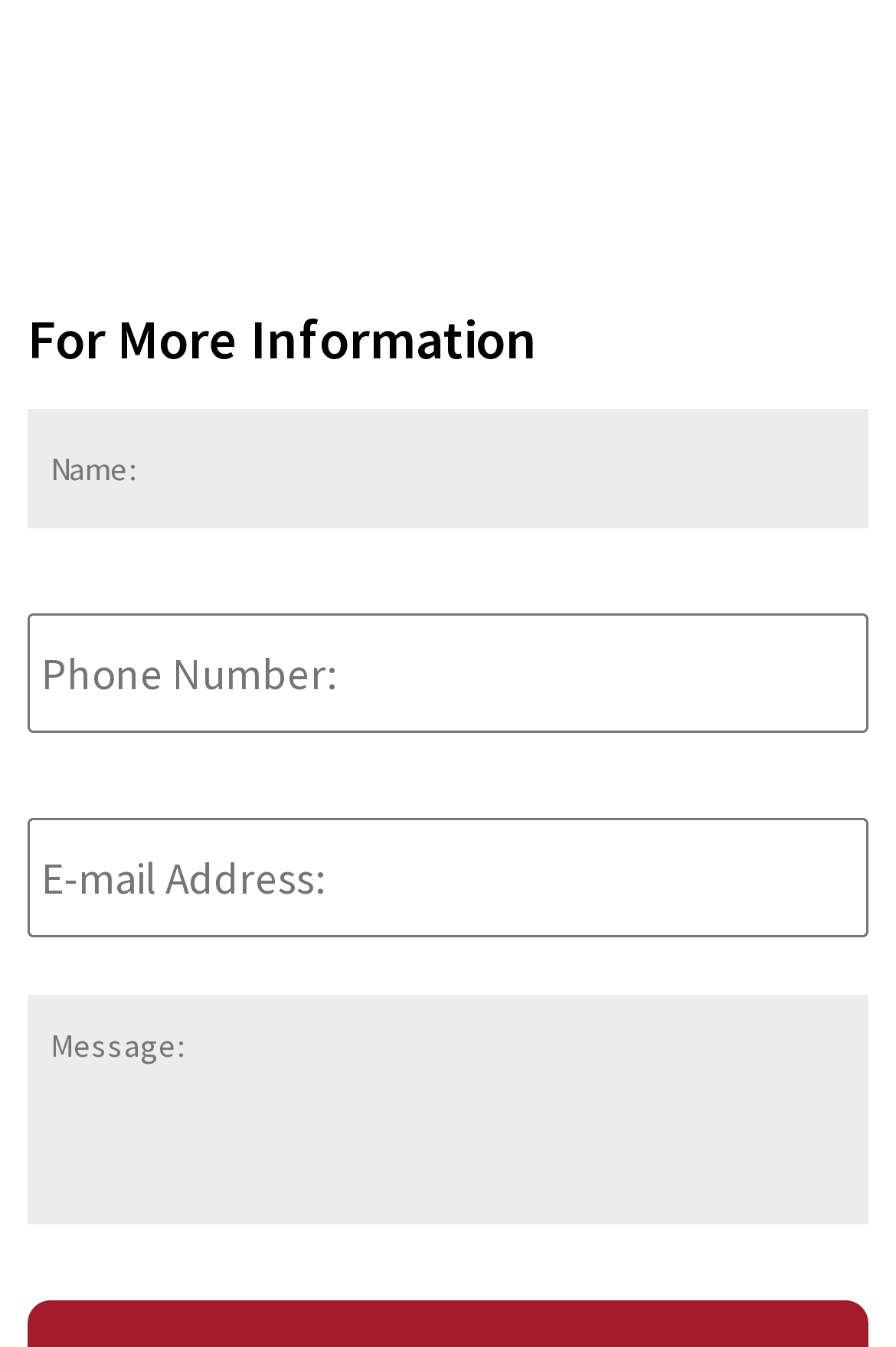How many input fields are required in the form?
Please analyze the image and answer the question with as much detail as possible.

There are two input fields that are required in the form, which are 'Name' and 'E-mail Address'. These fields are marked as required with an asterisk symbol.